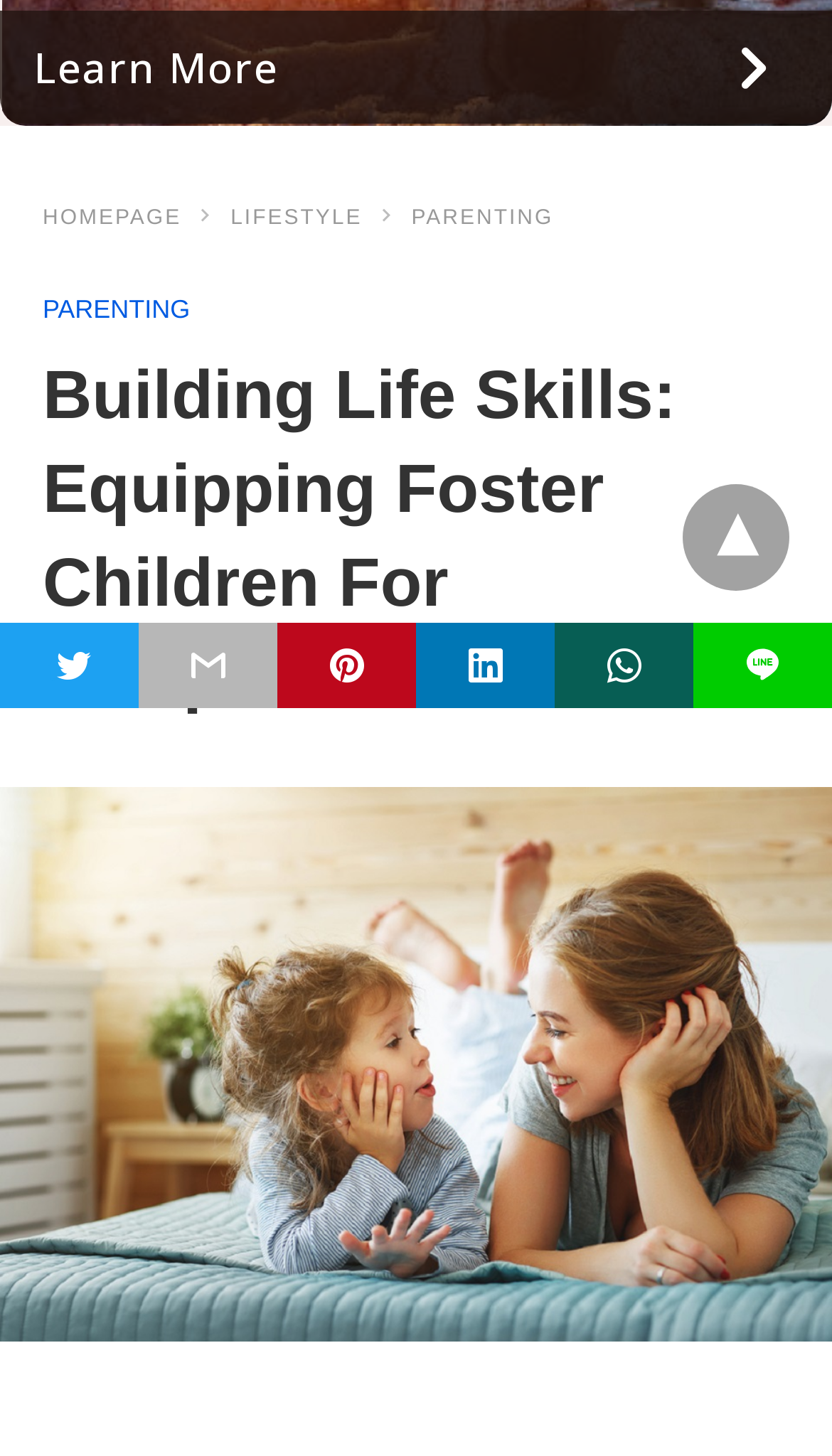Give the bounding box coordinates for the element described as: "parent_node: Business title="back to top"".

[0.821, 0.333, 0.949, 0.406]